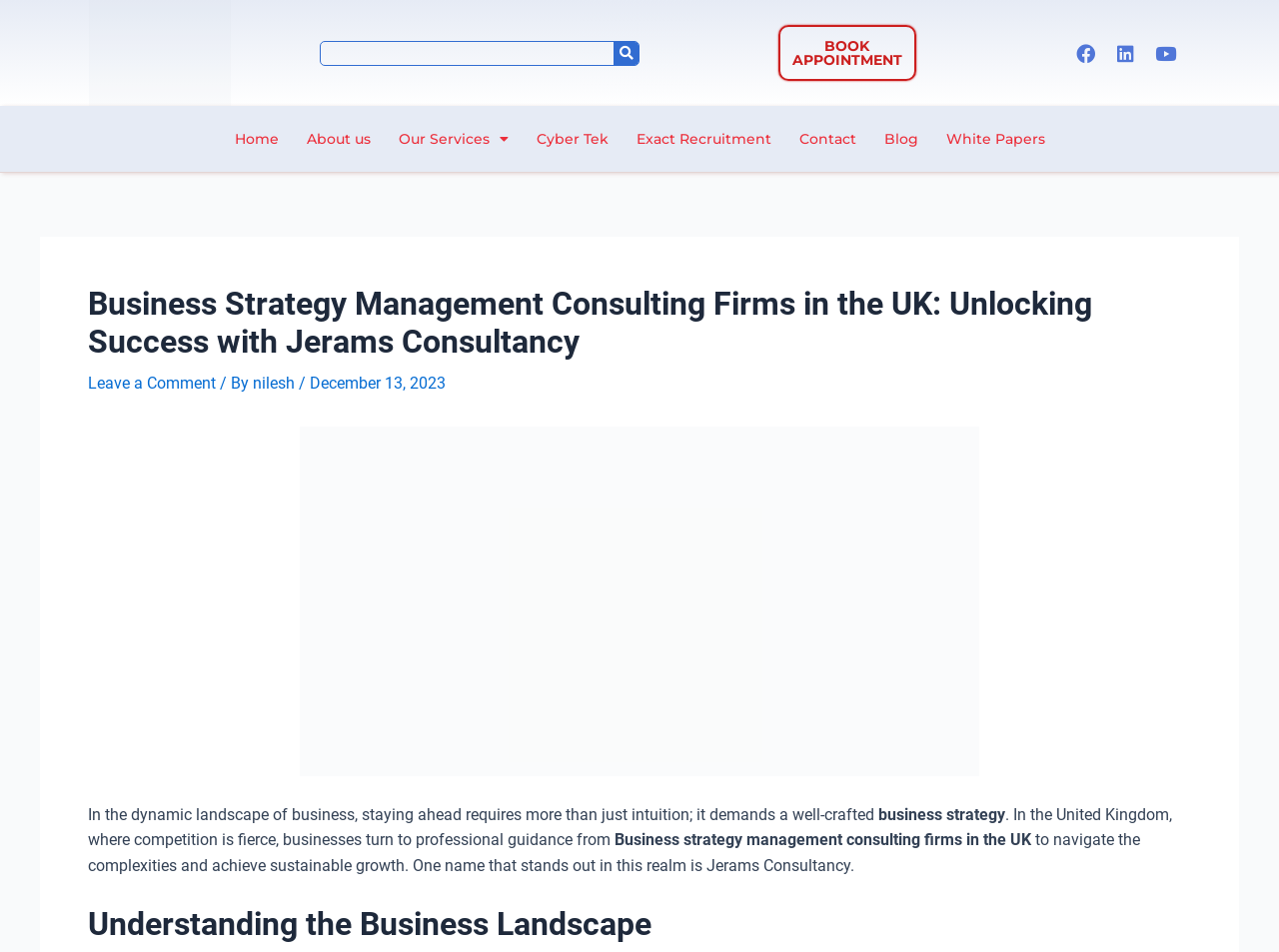Given the description Leave a Comment, predict the bounding box coordinates of the UI element. Ensure the coordinates are in the format (top-left x, top-left y, bottom-right x, bottom-right y) and all values are between 0 and 1.

[0.069, 0.392, 0.169, 0.412]